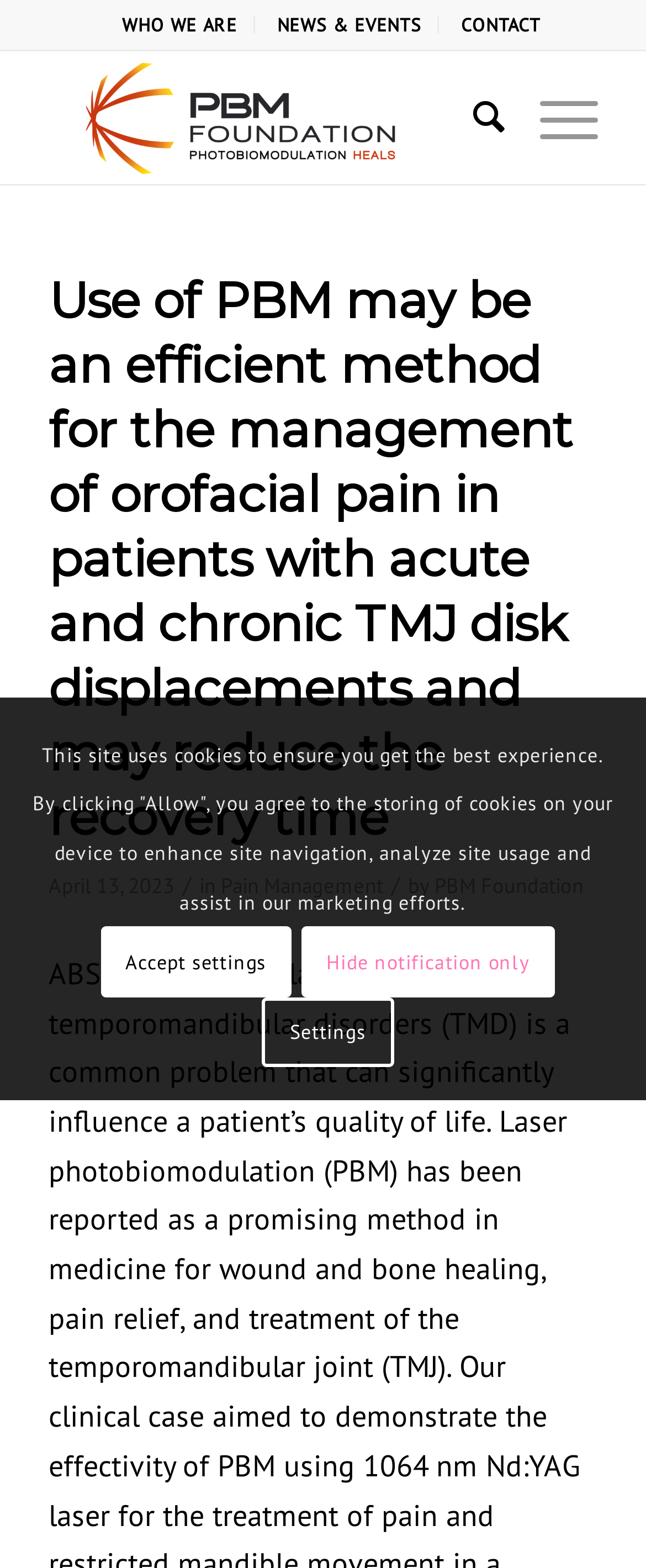Locate the bounding box coordinates of the clickable region to complete the following instruction: "contact PBM Foundation."

[0.714, 0.001, 0.837, 0.031]